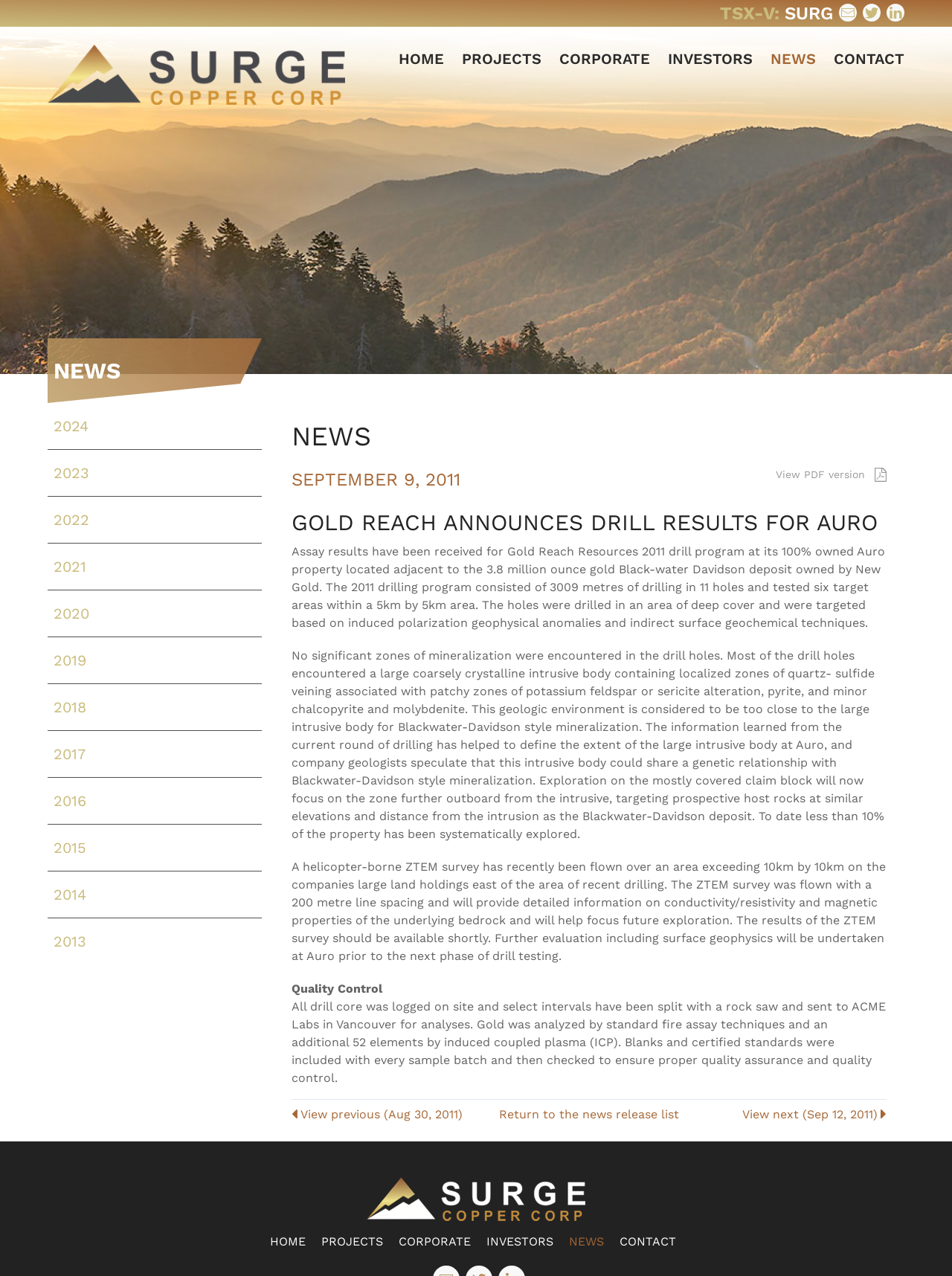Locate the bounding box coordinates of the area that needs to be clicked to fulfill the following instruction: "Visit our Twitter Page". The coordinates should be in the format of four float numbers between 0 and 1, namely [left, top, right, bottom].

[0.906, 0.003, 0.925, 0.017]